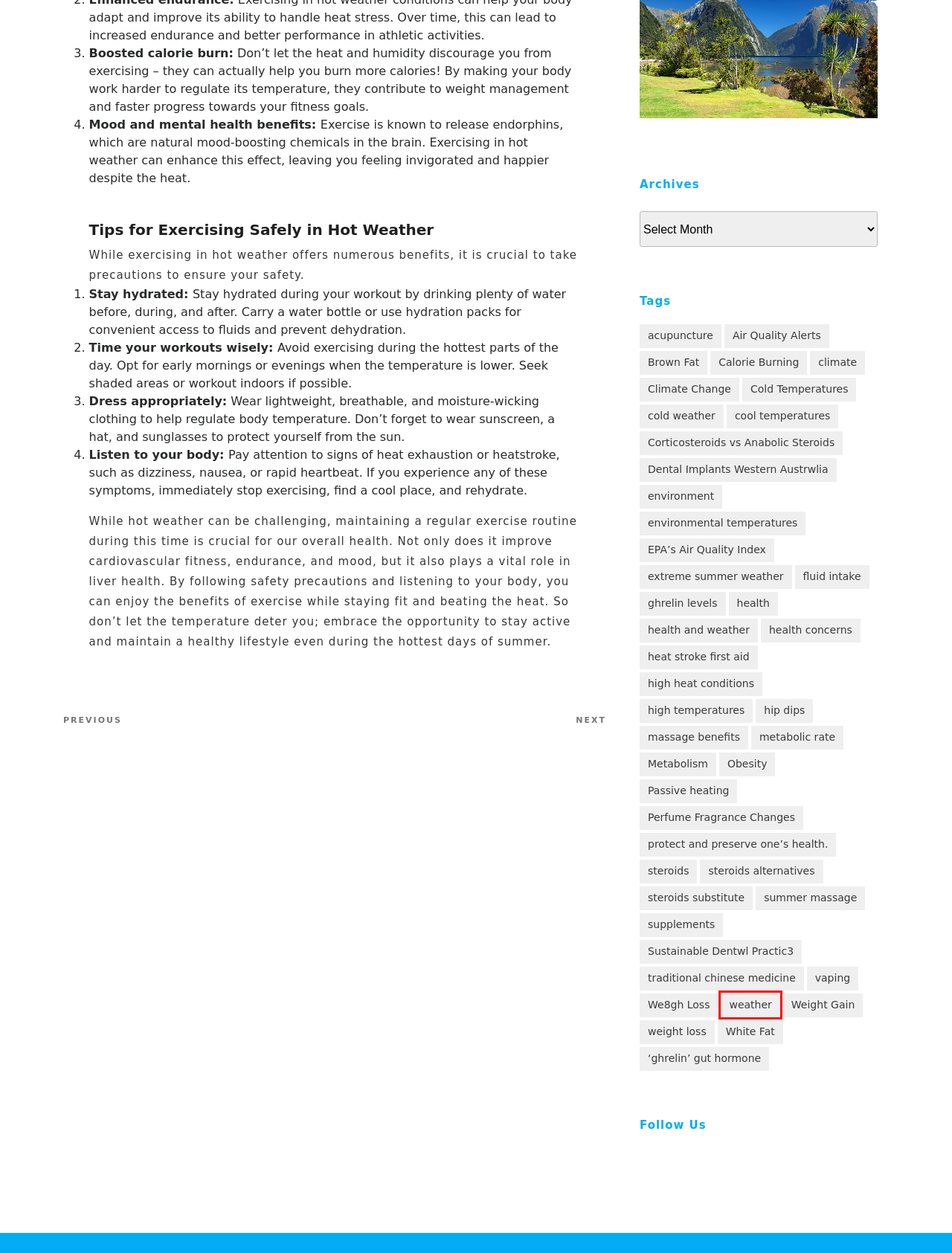Look at the given screenshot of a webpage with a red rectangle bounding box around a UI element. Pick the description that best matches the new webpage after clicking the element highlighted. The descriptions are:
A. Air Quality Alerts – Seal The Deal 2009
B. summer massage – Seal The Deal 2009
C. ghrelin levels – Seal The Deal 2009
D. Sustainable Dentwl Practic3 – Seal The Deal 2009
E. steroids alternatives – Seal The Deal 2009
F. weather – Seal The Deal 2009
G. cool temperatures – Seal The Deal 2009
H. traditional chinese medicine – Seal The Deal 2009

F